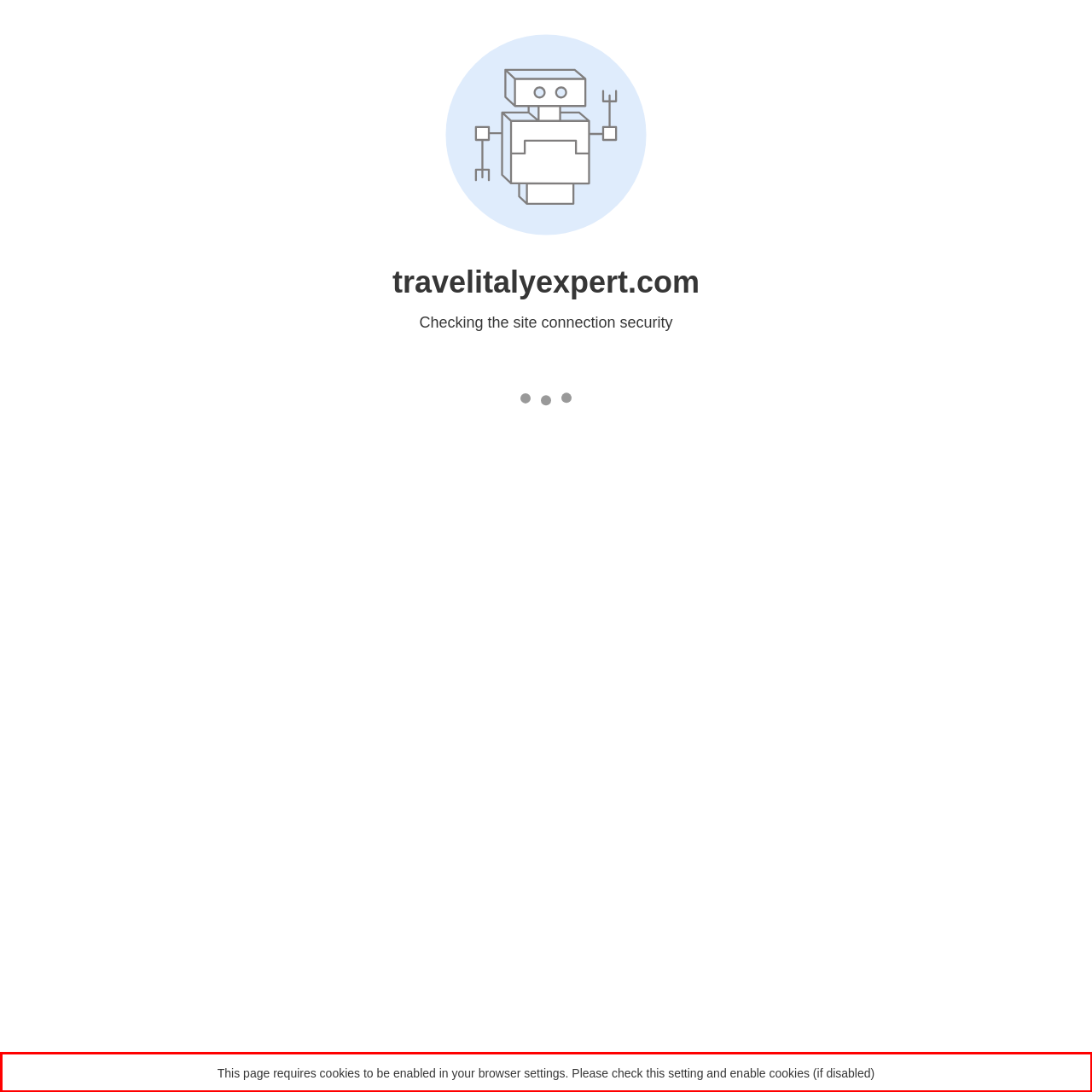Given the screenshot of a webpage, identify the red rectangle bounding box and recognize the text content inside it, generating the extracted text.

This page requires cookies to be enabled in your browser settings. Please check this setting and enable cookies (if disabled)